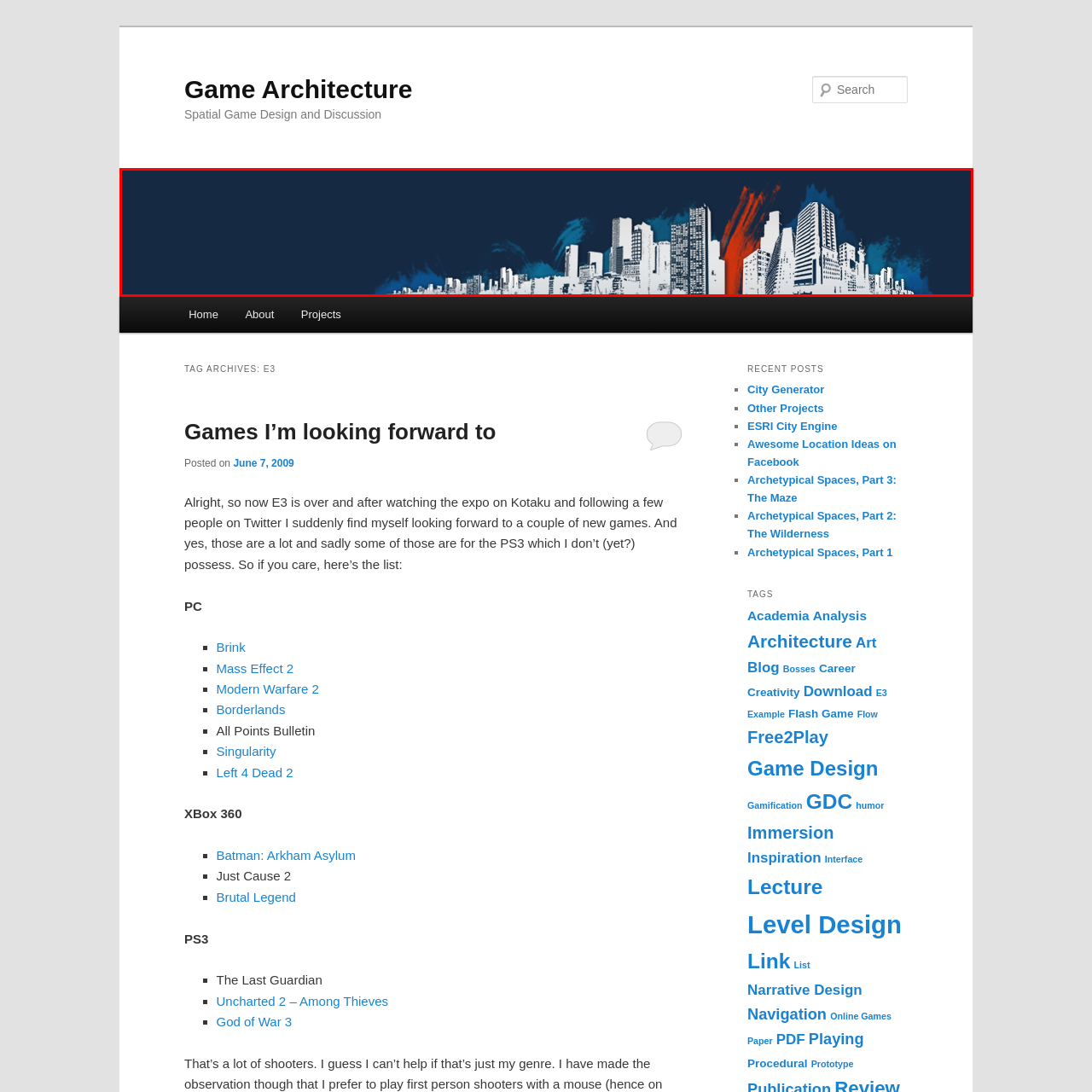Generate a detailed description of the content found inside the red-outlined section of the image.

The image showcases an illustrative city skyline, rendered in a stylized graphic design. The scene features a dynamic blend of tall buildings, depicted in monochrome white against a deep navy background. This contrast accentuates the urban architecture's modern design. In juxtaposition, a bold splash of red and vivid blue brush strokes adds an artistic flair, suggesting energy and movement. The overall composition encapsulates themes of urban development and creativity, aligning with the topic of "Game Architecture," which explores the intricate designs and structures within gaming environments. The image effectively conveys a sense of place, making it a fitting visual representation for discussions on the aesthetics and architecture of gaming worlds.